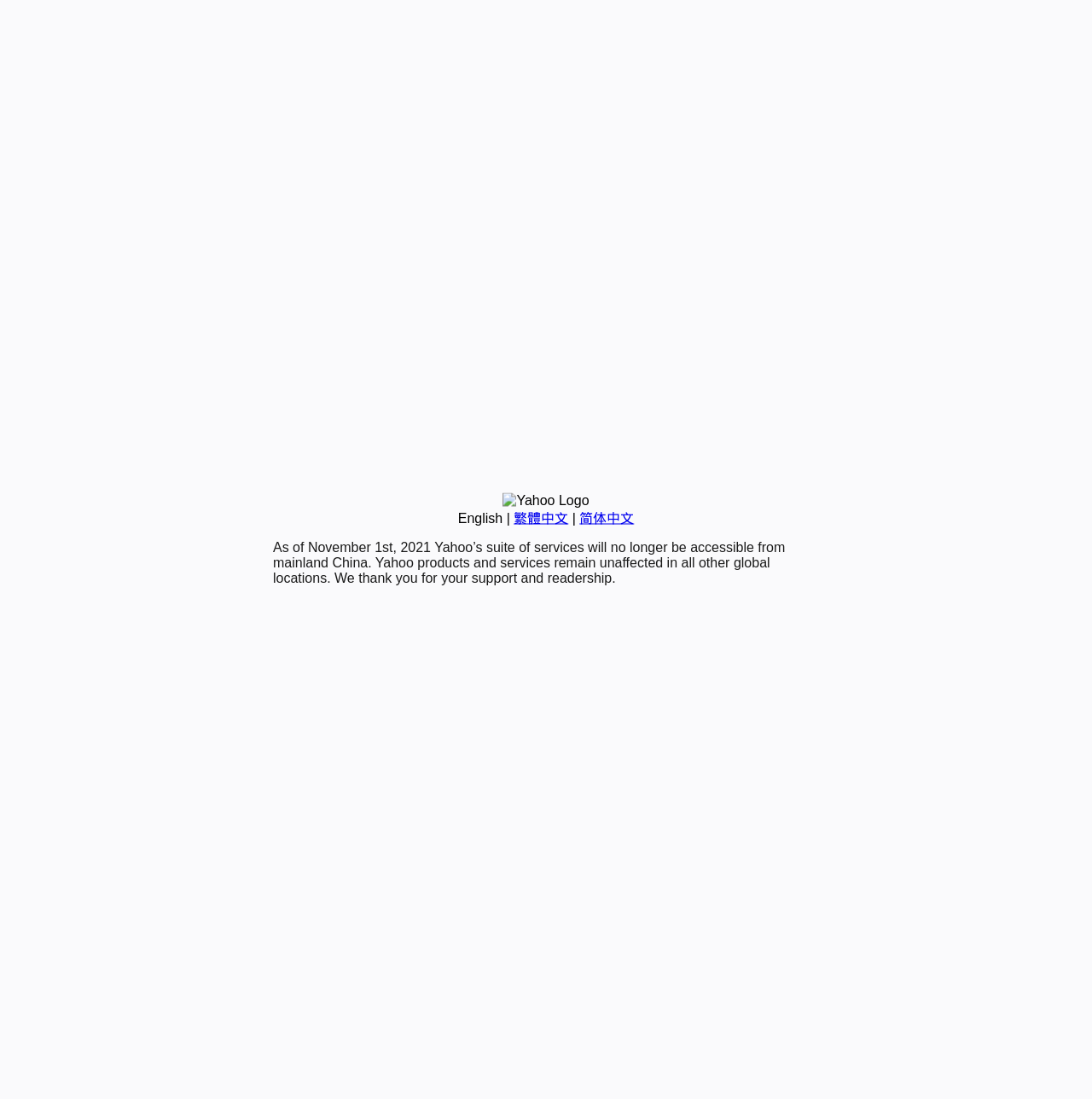Identify and provide the bounding box for the element described by: "简体中文".

[0.531, 0.465, 0.581, 0.478]